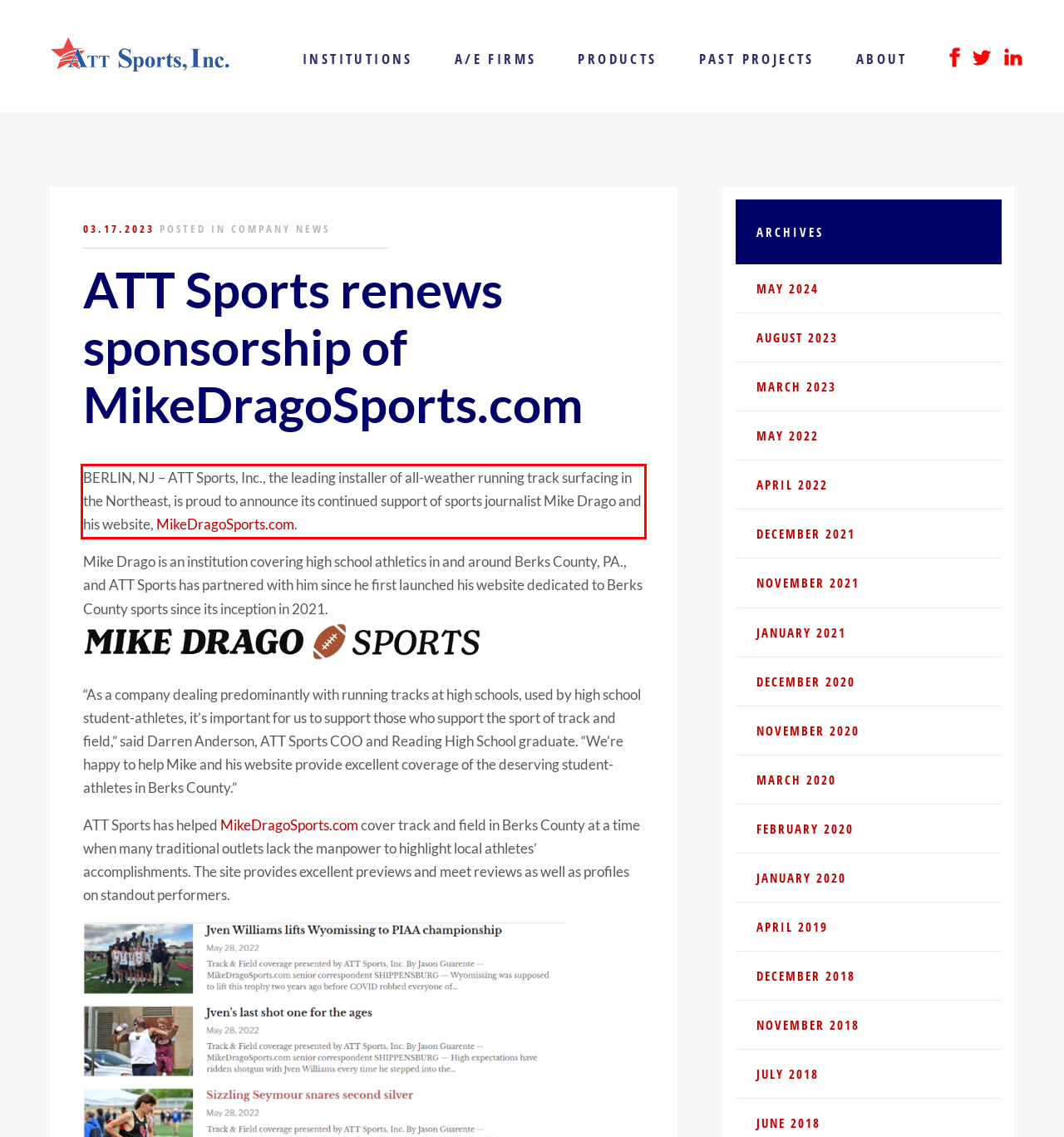Please extract the text content within the red bounding box on the webpage screenshot using OCR.

BERLIN, NJ – ATT Sports, Inc., the leading installer of all-weather running track surfacing in the Northeast, is proud to announce its continued support of sports journalist Mike Drago and his website, MikeDragoSports.com.